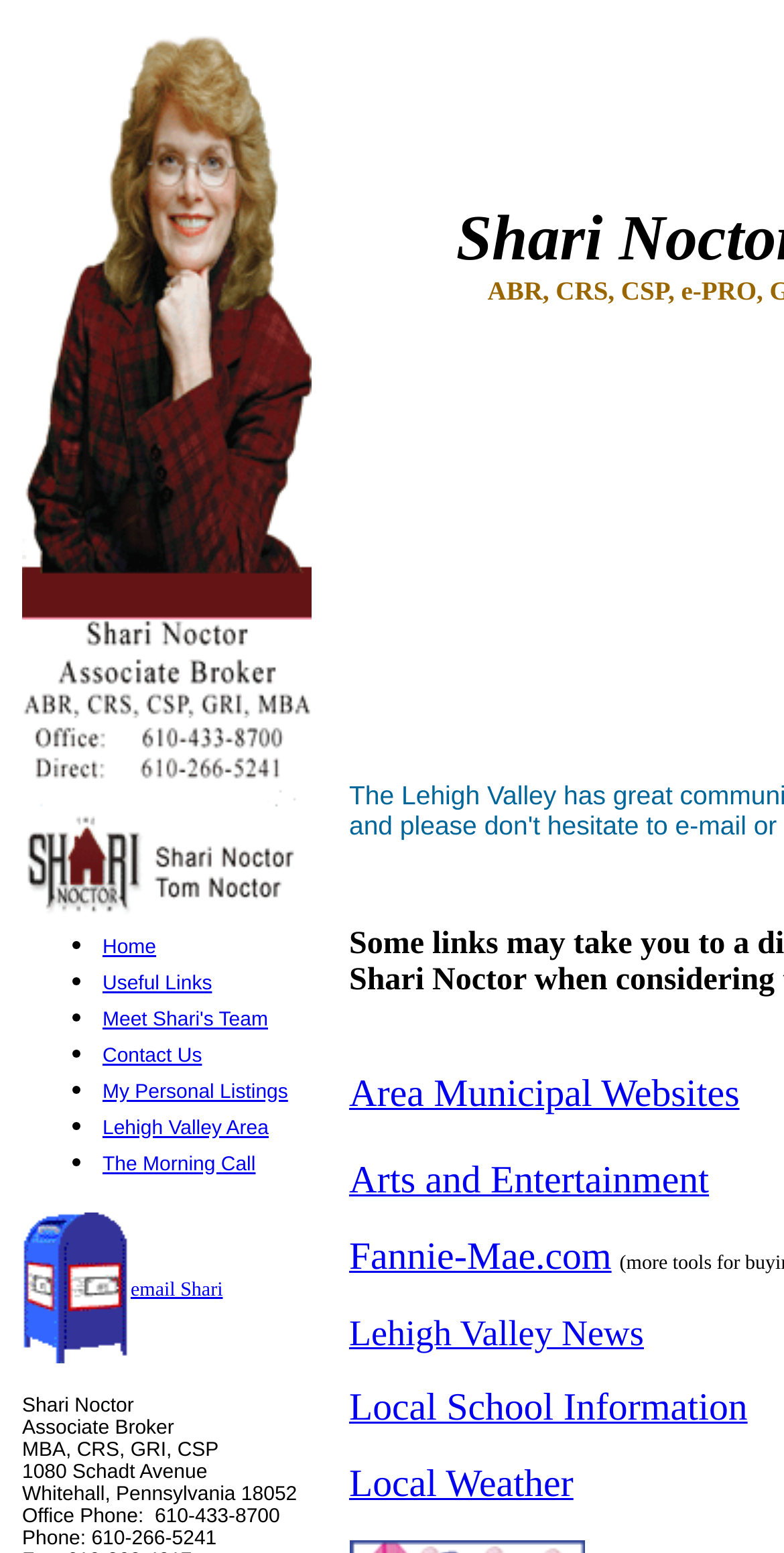Show the bounding box coordinates of the region that should be clicked to follow the instruction: "Visit the University of Iowa Libraries website."

None